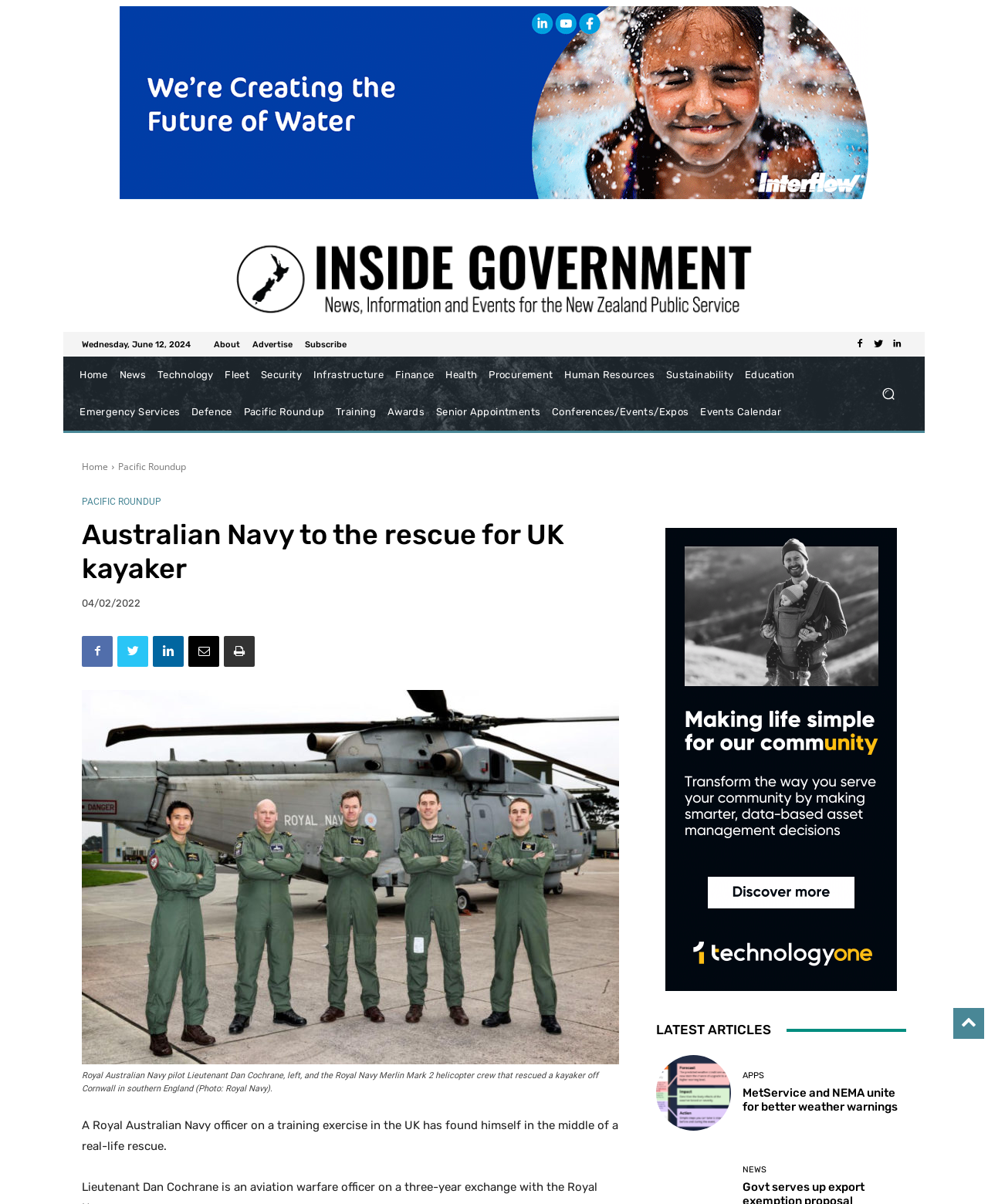What is the date of the article?
Look at the image and construct a detailed response to the question.

The answer can be found in the time element, which displays the date of the article as 04/02/2022.